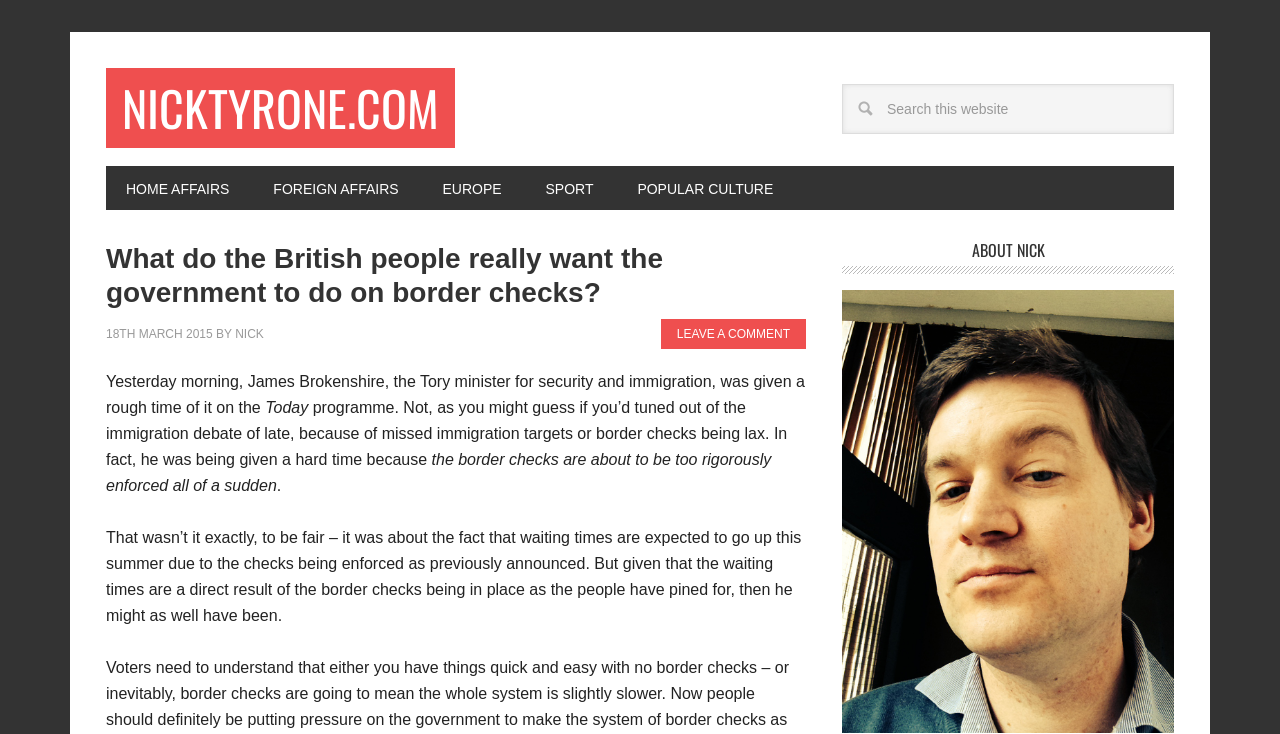Examine the image and give a thorough answer to the following question:
What is the category of the article?

The category of the article can be inferred from the navigation menu at the top of the webpage, where it says 'HOME AFFAIRS'.